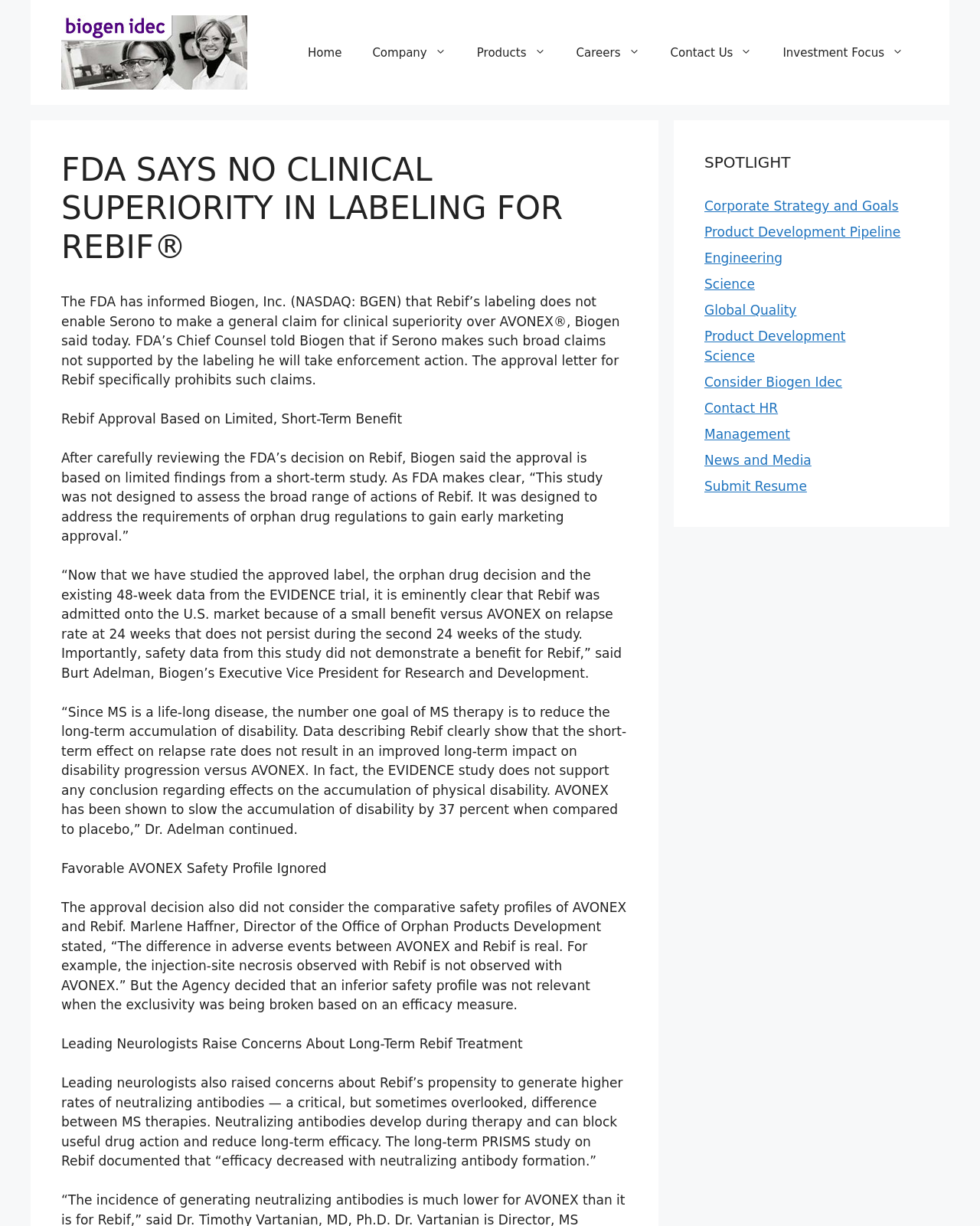Please specify the bounding box coordinates of the clickable section necessary to execute the following command: "Click the 'Products' link".

[0.471, 0.024, 0.572, 0.062]